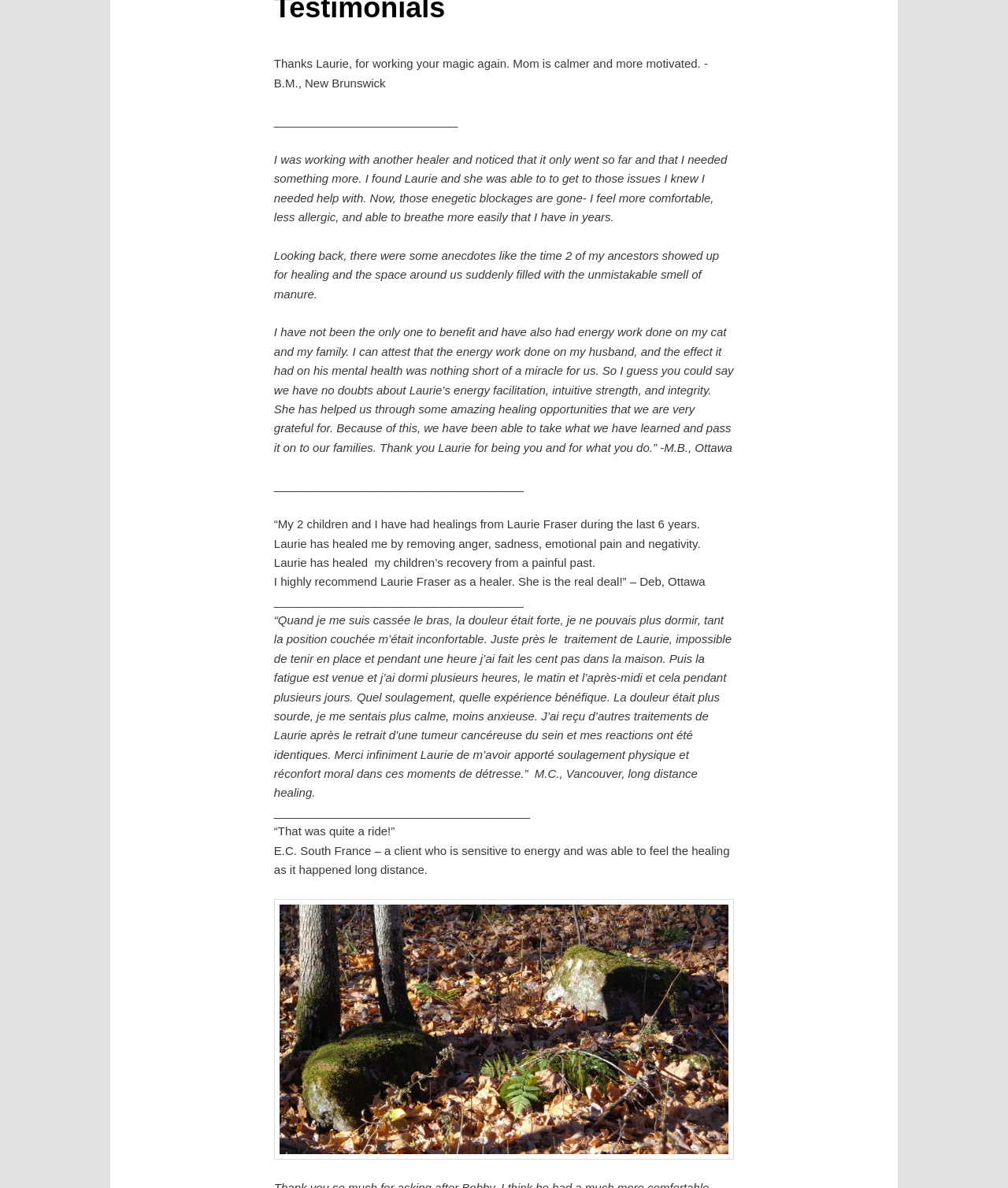Please determine the bounding box of the UI element that matches this description: alt="DSC02941 (2)". The coordinates should be given as (top-left x, top-left y, bottom-right x, bottom-right y), with all values between 0 and 1.

[0.272, 0.742, 0.728, 0.976]